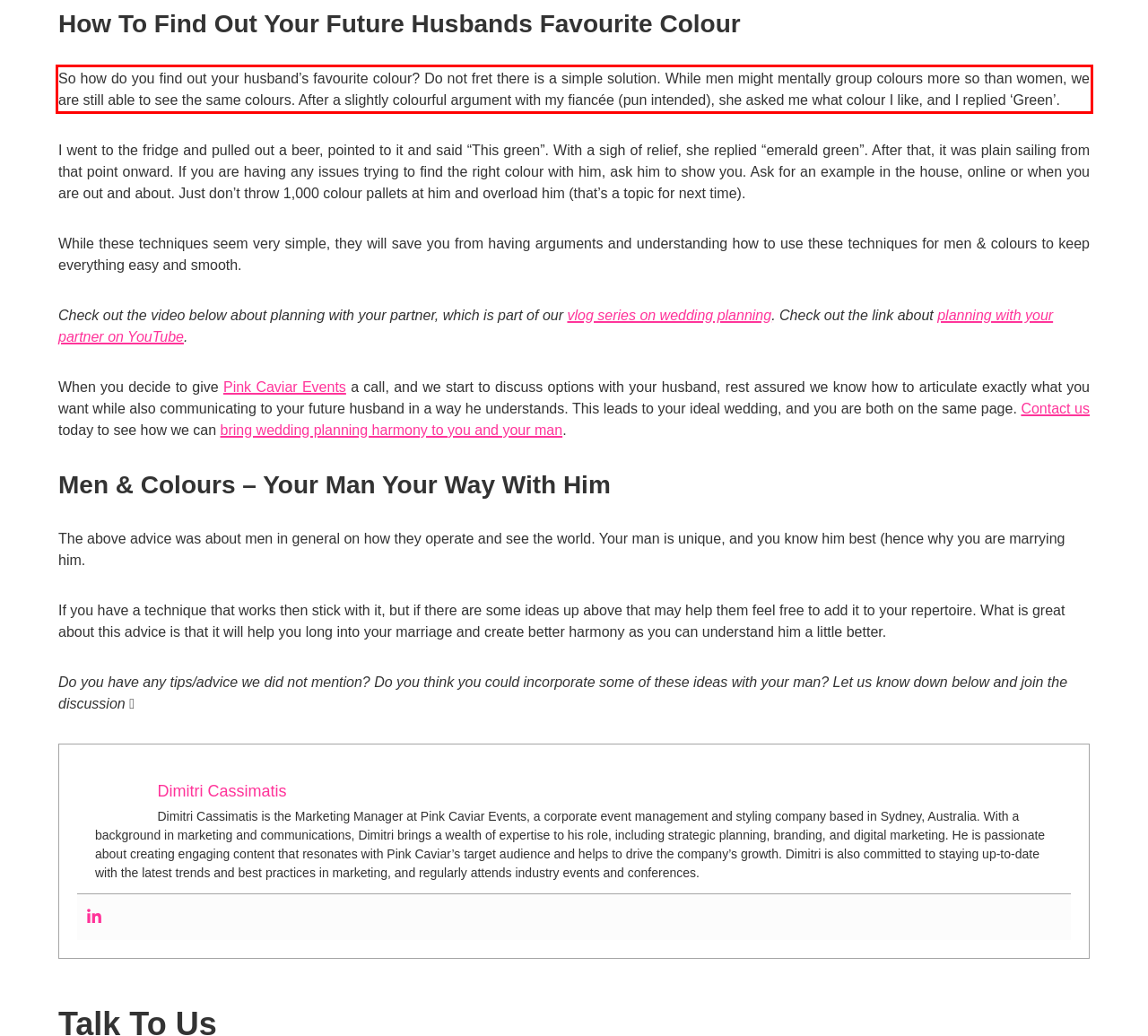Given a screenshot of a webpage, locate the red bounding box and extract the text it encloses.

So how do you find out your husband’s favourite colour? Do not fret there is a simple solution. While men might mentally group colours more so than women, we are still able to see the same colours. After a slightly colourful argument with my fiancée (pun intended), she asked me what colour I like, and I replied ‘Green’.